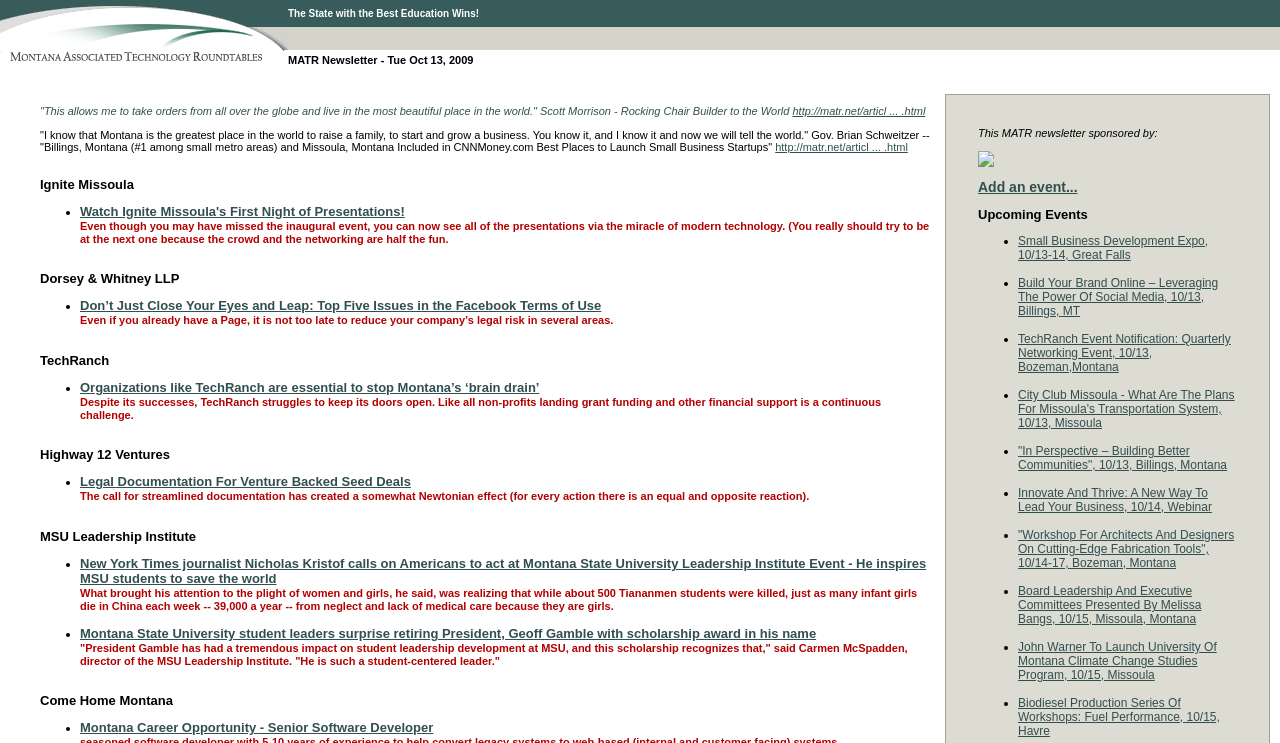Determine the bounding box coordinates of the region that needs to be clicked to achieve the task: "go to Contact Us page".

None